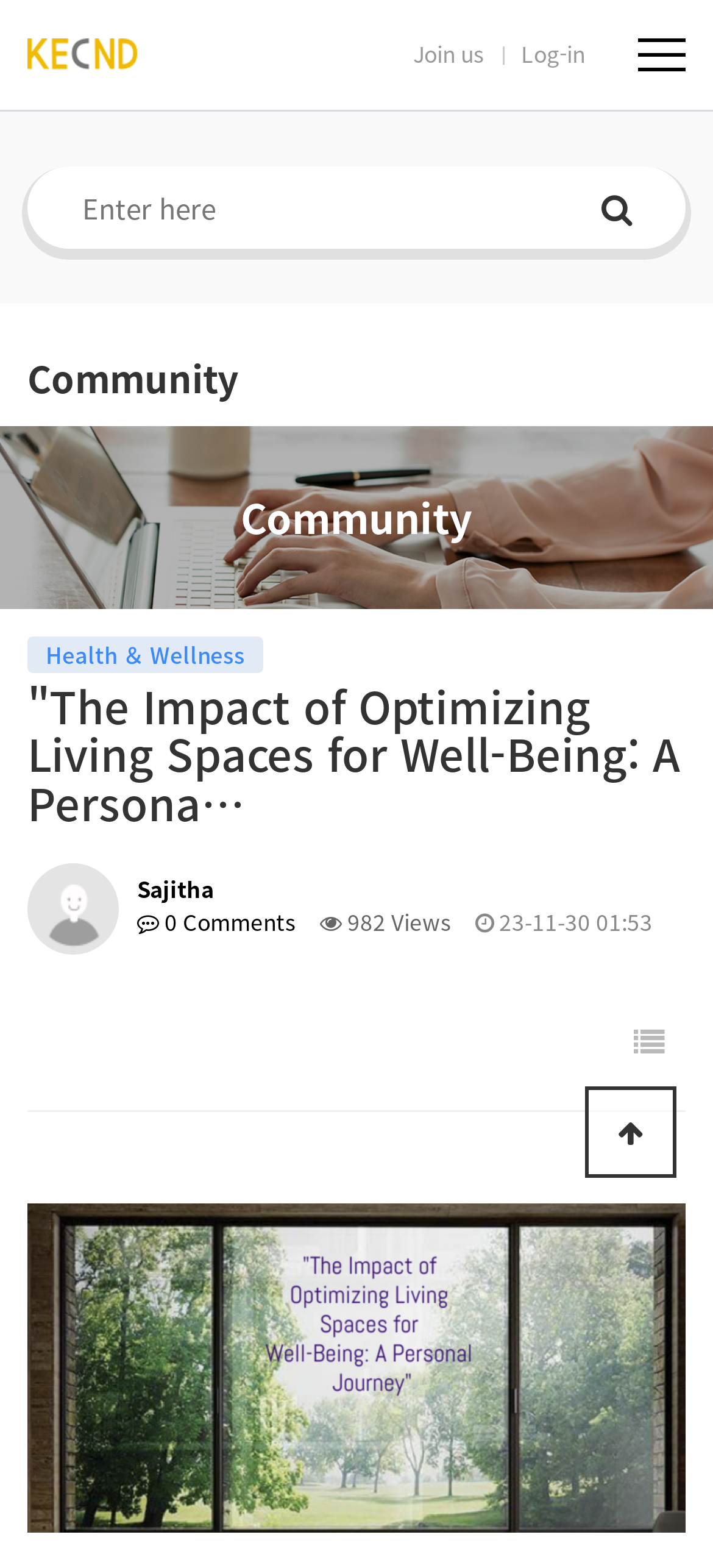How many views does the article have?
Please answer the question with as much detail as possible using the screenshot.

I found the answer by looking at the static text element with the text '982 Views' which is located below the article title.